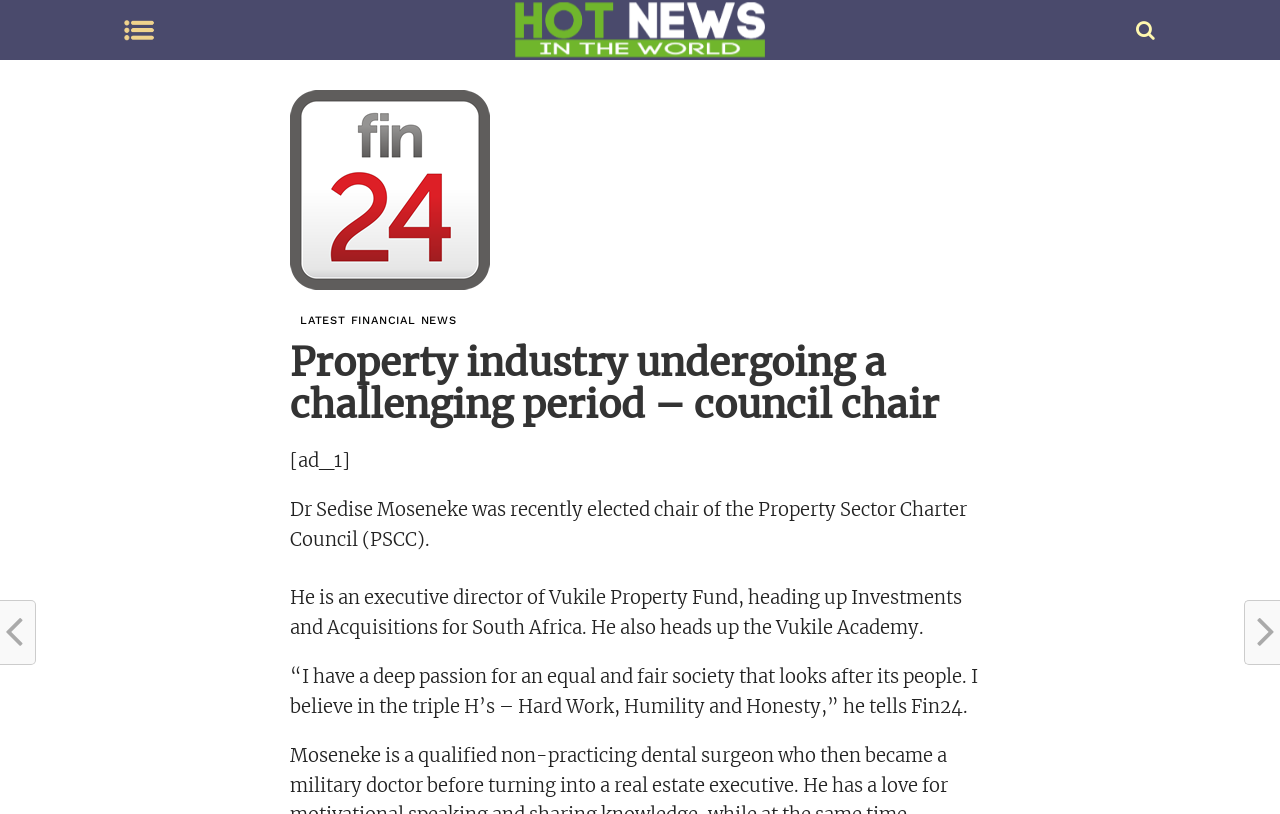Provide a brief response to the question below using one word or phrase:
What is the name of the publication that Dr Sedise Moseneke is speaking to?

Fin24